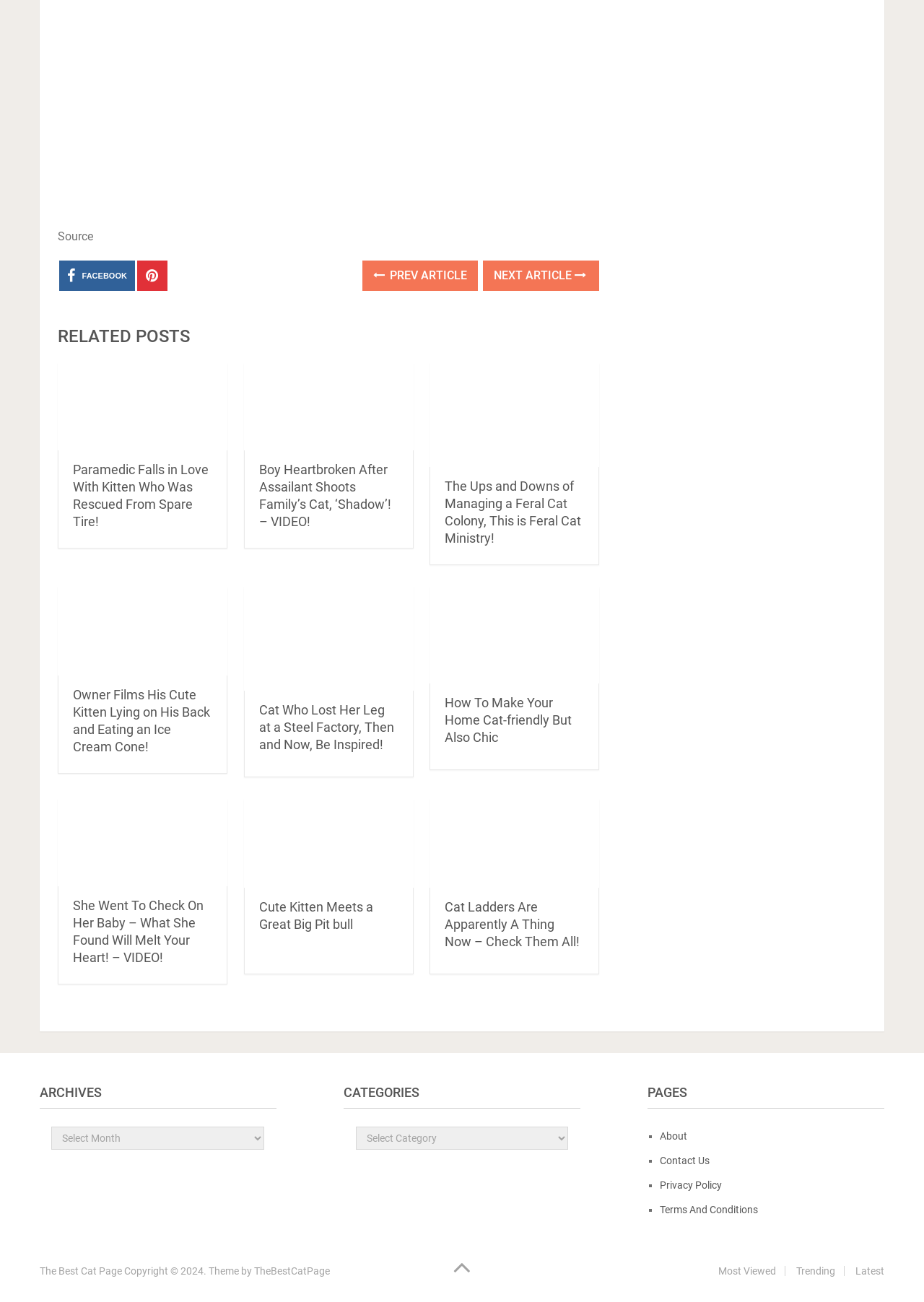Identify the bounding box coordinates of the clickable region required to complete the instruction: "click on FACEBOOK". The coordinates should be given as four float numbers within the range of 0 and 1, i.e., [left, top, right, bottom].

[0.064, 0.2, 0.146, 0.223]